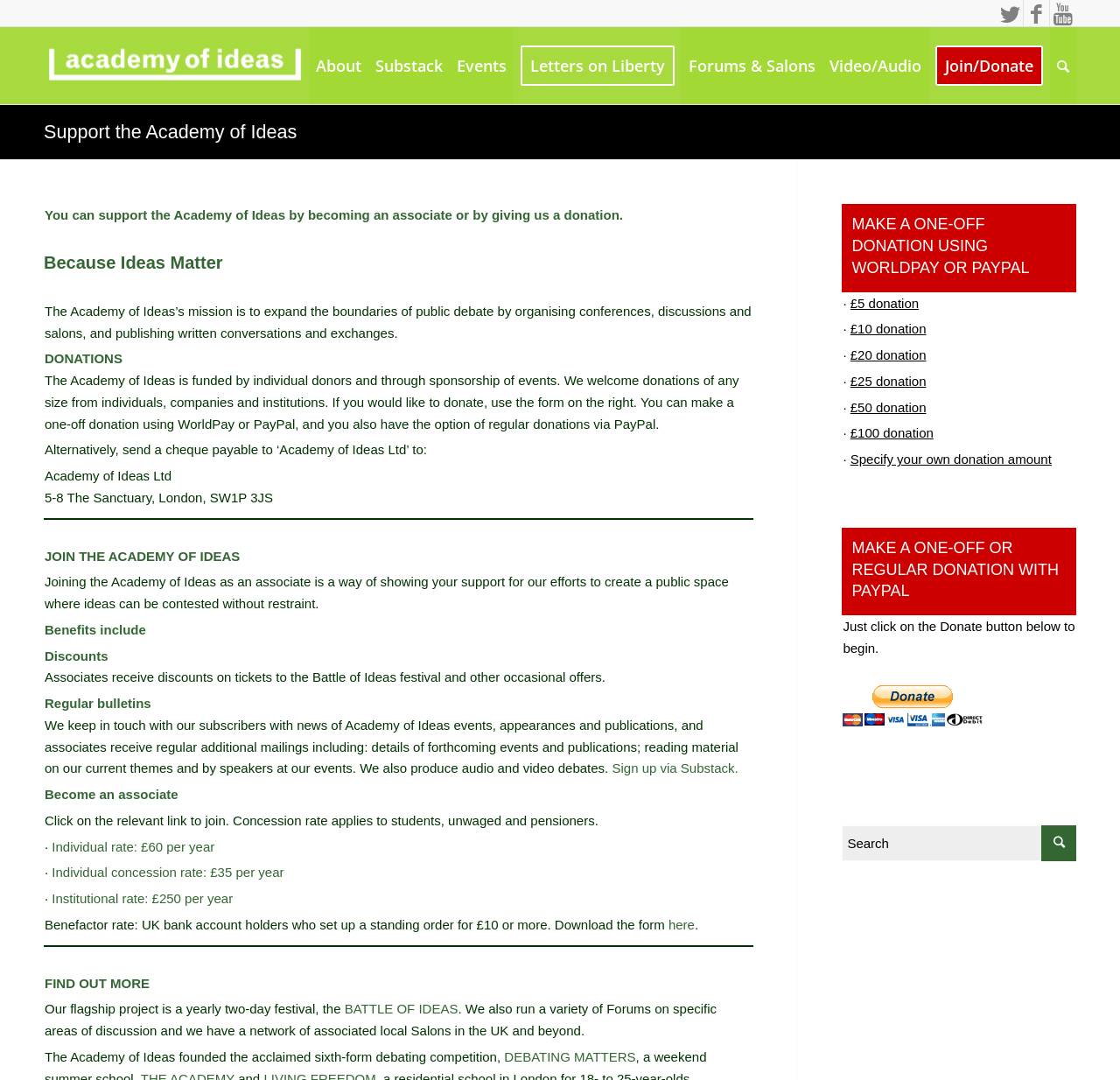Give a concise answer of one word or phrase to the question: 
How can one support the Academy of Ideas?

By becoming an associate or donating